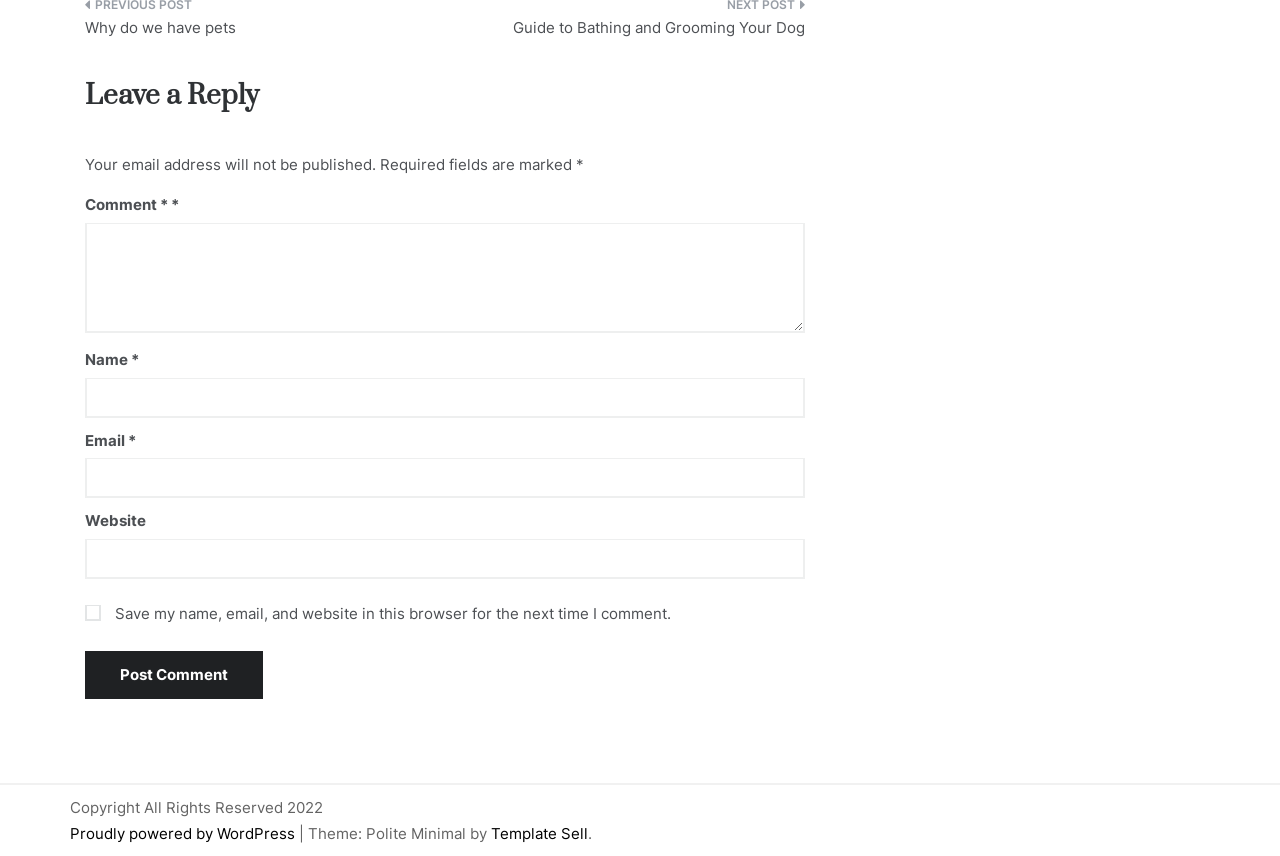Using the format (top-left x, top-left y, bottom-right x, bottom-right y), provide the bounding box coordinates for the described UI element. All values should be floating point numbers between 0 and 1: parent_node: Email * aria-describedby="email-notes" name="email"

[0.066, 0.535, 0.629, 0.582]